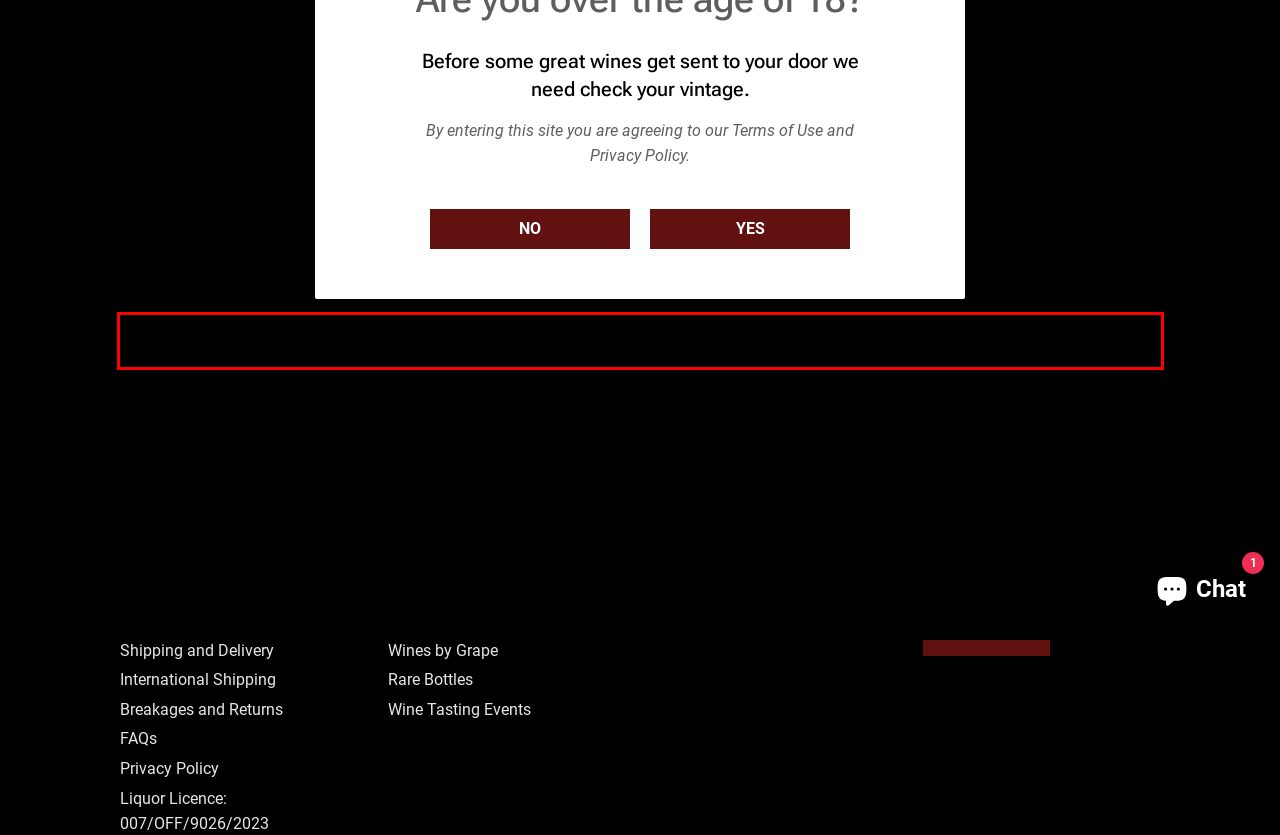You are given a screenshot with a red rectangle. Identify and extract the text within this red bounding box using OCR.

Clairette produces wines that are full bodied with medium-high acidity. It will often have quite fresh aromatics of apples, lime pith and baked lemons. Riper examples will give white peach and florals.